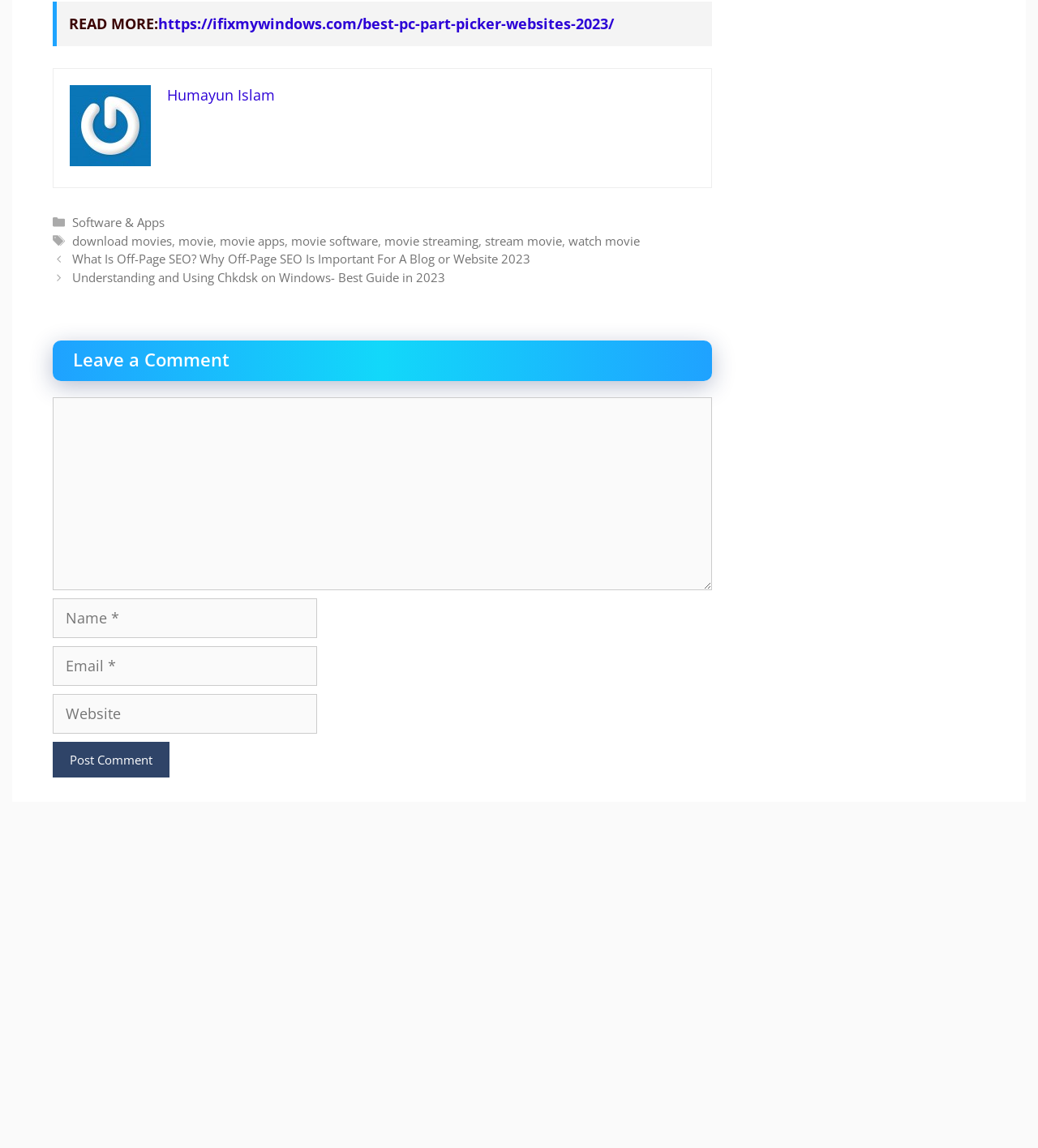Identify the bounding box for the UI element described as: "name="submit" value="Post Comment"". The coordinates should be four float numbers between 0 and 1, i.e., [left, top, right, bottom].

[0.051, 0.646, 0.163, 0.677]